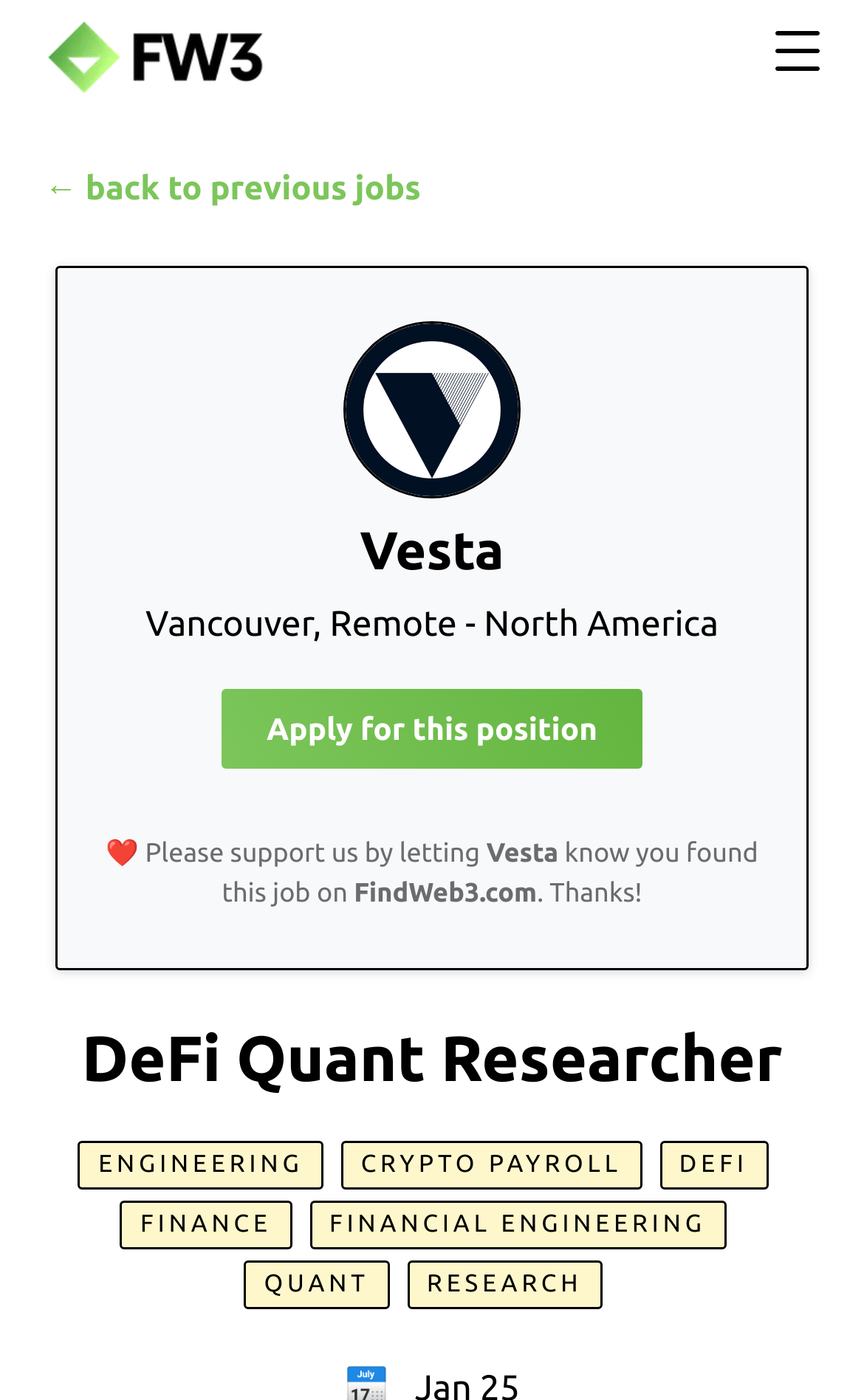Find the bounding box coordinates of the clickable region needed to perform the following instruction: "Click the 'DEFI' link". The coordinates should be provided as four float numbers between 0 and 1, i.e., [left, top, right, bottom].

[0.763, 0.815, 0.889, 0.85]